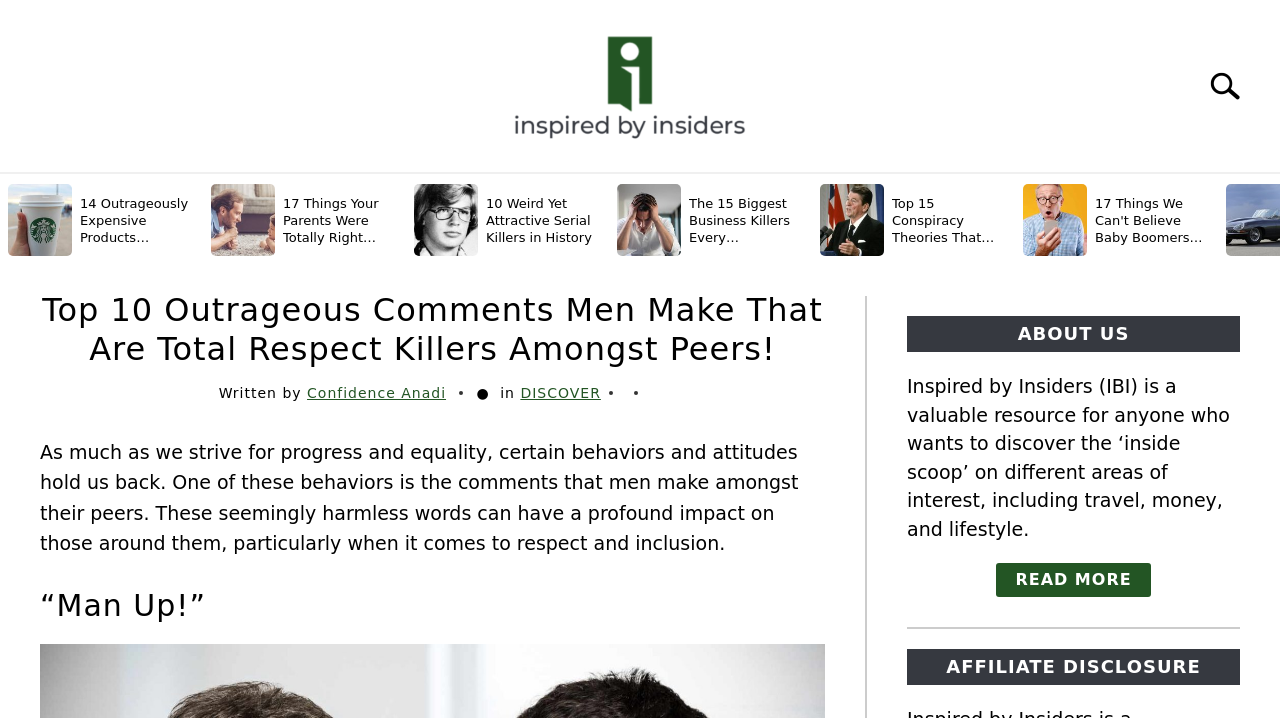Give a detailed account of the webpage's layout and content.

The webpage appears to be an article or blog post with a focus on social issues. At the top, there is a navigation menu with links to various categories such as "MONEY", "TRAVEL", "DISCOVER", and "DESTINATIONS". Below this menu, there are several images with links to different articles, including "14 Outrageously Expensive Products Americans Are Overpaying for", "17 Things Your Parents Were Totally Right About", and "Top 15 Conspiracy Theories That Were Actually True".

The main content of the webpage is an article titled "Top 10 Outrageous Comments Men Make That Are Total Respect Killers Amongst Peers!". The article is written by "Confidence Anadi" and is categorized under "DISCOVER". The article's introduction discusses how certain behaviors and attitudes can hold us back from progress and equality, specifically focusing on comments made by men amongst their peers.

Below the introduction, there is a heading titled "“Man Up!”", which suggests that the article will explore this topic further. On the right side of the page, there is a section about the website "Inspired by Insiders", which provides information about the website's purpose and resources. There is also a "READ MORE" button and a heading titled "AFFILIATE DISCLOSURE" in this section.

At the bottom of the page, there are buttons to scroll left and right, suggesting that there may be more content or images that are not currently visible.